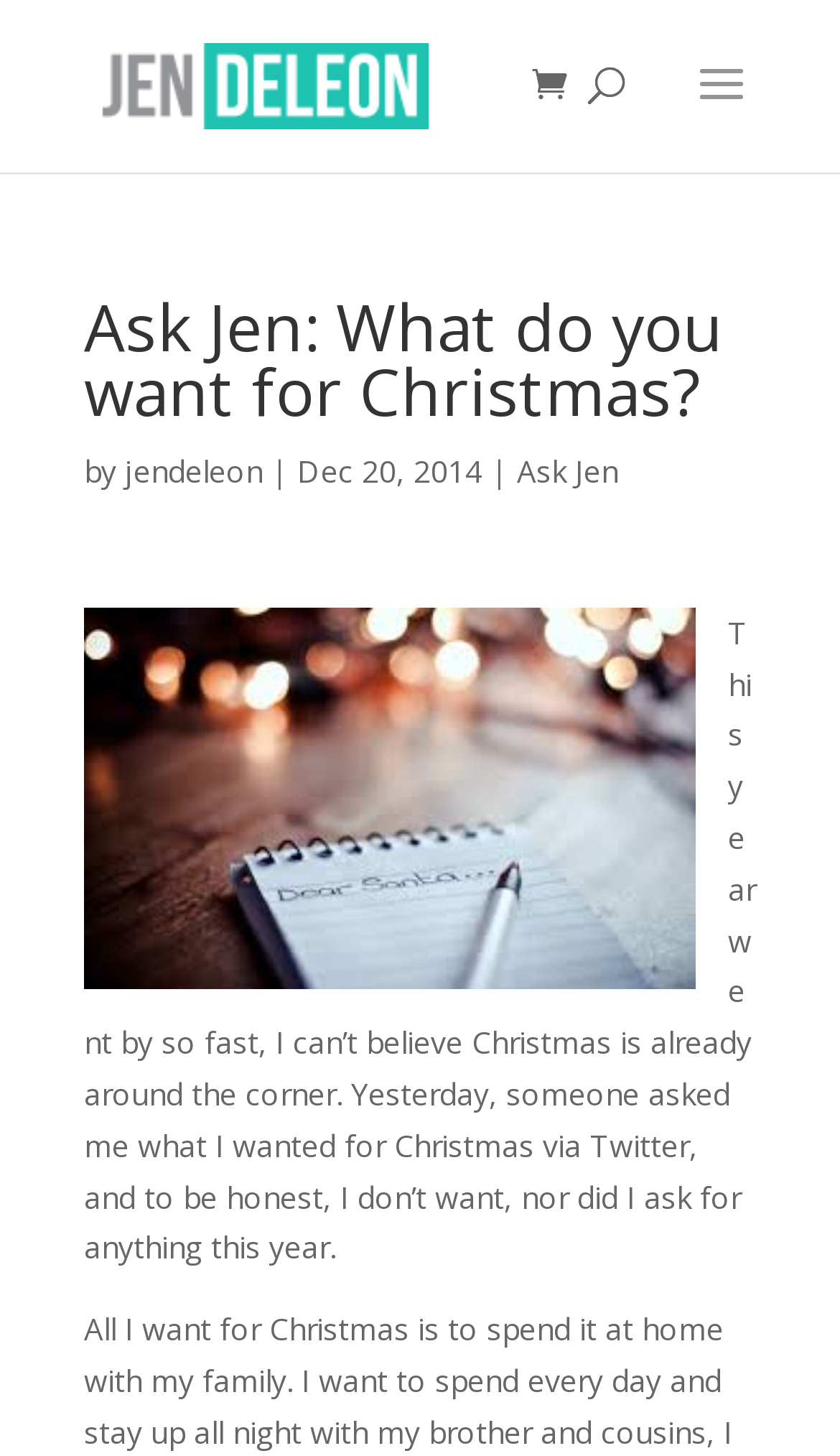What is the date of the article?
Utilize the image to construct a detailed and well-explained answer.

The date of the article can be found in the StaticText element with the text 'Dec 20, 2014' which is located below the heading and above the main content.